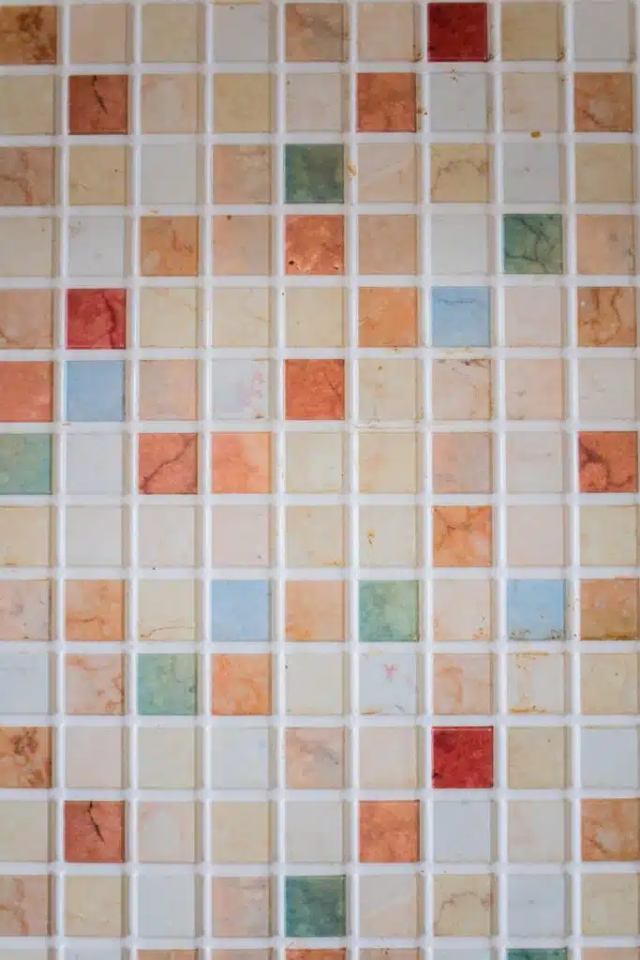What type of spaces is this design ideal for? Analyze the screenshot and reply with just one word or a short phrase.

Kitchens or bathrooms